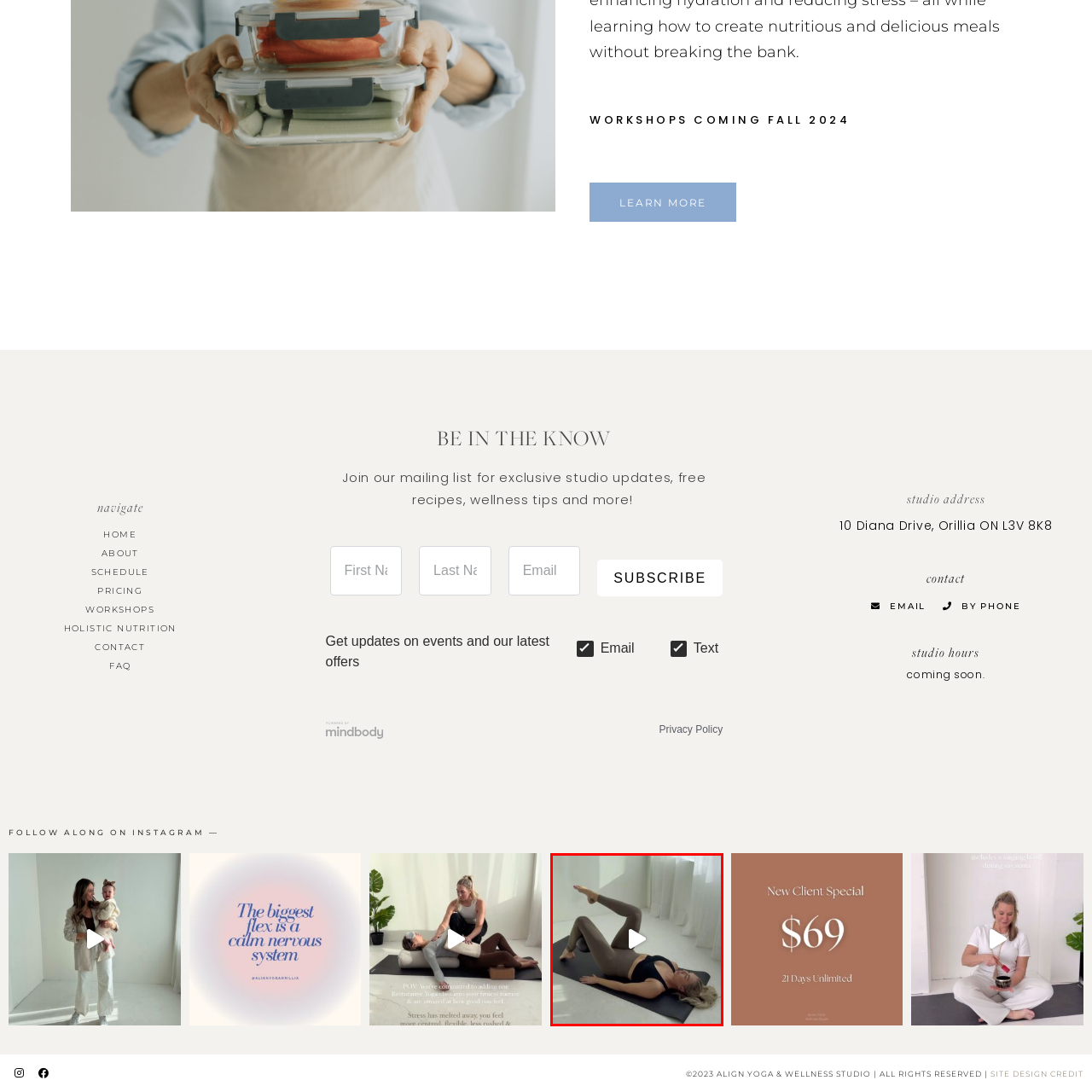Elaborate on the image contained within the red outline, providing as much detail as possible.

In this dynamic fitness video, a woman performs a series of engaging Pilates exercises on a mat, emphasizing core strength and flexibility. Dressed in a sleek black sports bra and matching high-waisted leggings, she is focused and poised as she engages with a Pilates ball. The room around her is bright and airy, illuminated by natural light filtering through sheer curtains, creating a calming atmosphere perfect for fitness and wellness practices. This exercise routine highlights the integration of movement and control, crucial for enhancing both physical stability and overall wellness, making it ideal for participants at any level looking to improve their Pilates skills.